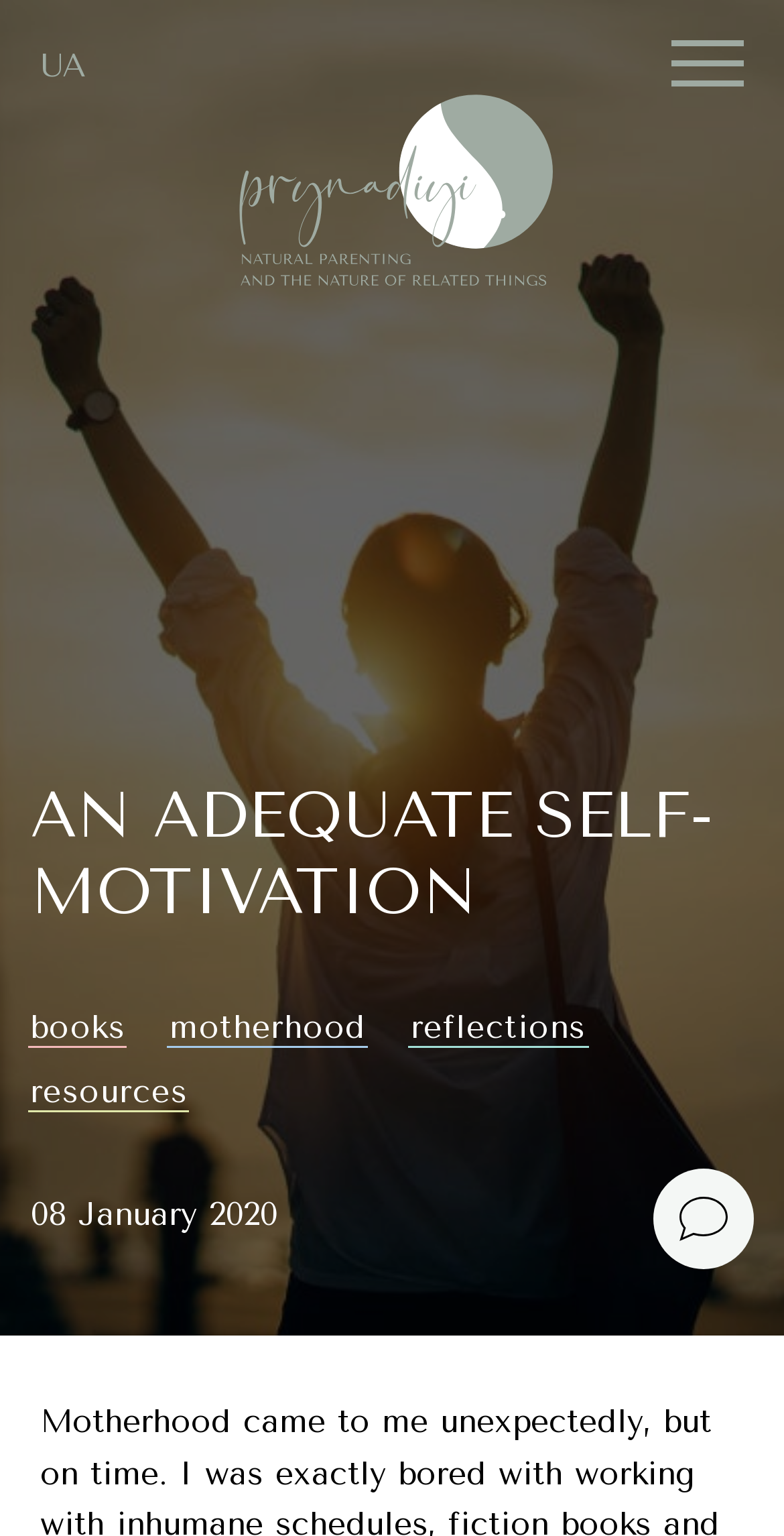Please find and report the bounding box coordinates of the element to click in order to perform the following action: "click the button at the bottom right corner". The coordinates should be expressed as four float numbers between 0 and 1, in the format [left, top, right, bottom].

[0.833, 0.761, 0.962, 0.827]